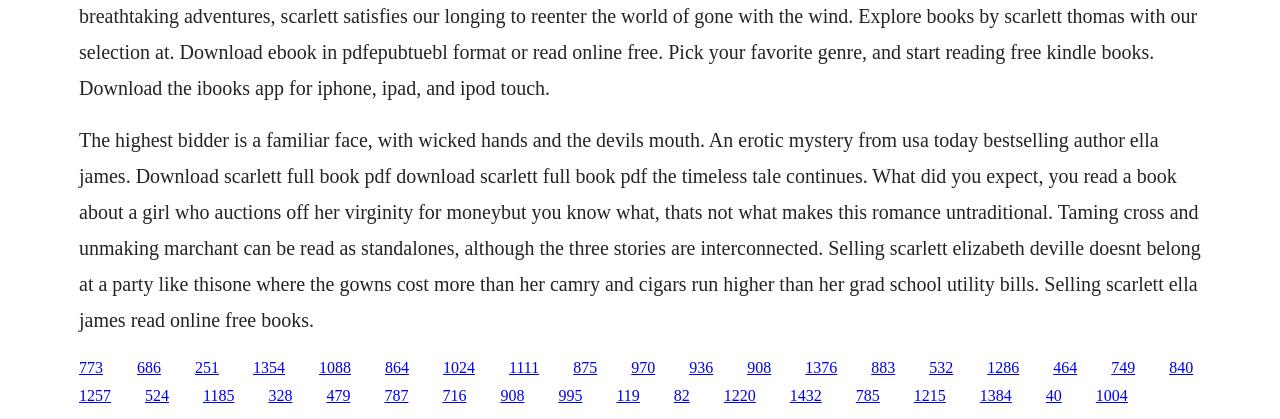Look at the image and answer the question in detail:
What is the name of the book being described?

The question can be answered by reading the text description of the book, which mentions 'Download Scarlett full book PDF'.